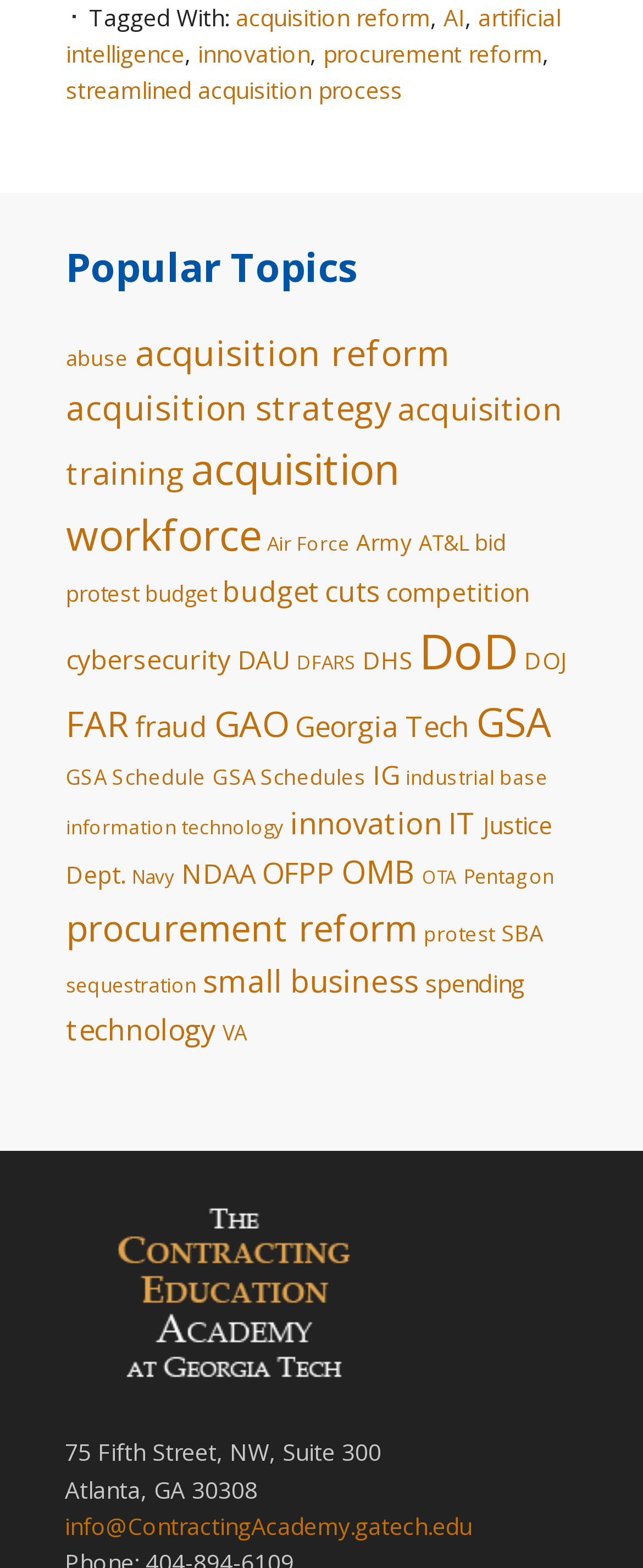How many items are related to 'innovation'?
Refer to the image and respond with a one-word or short-phrase answer.

217